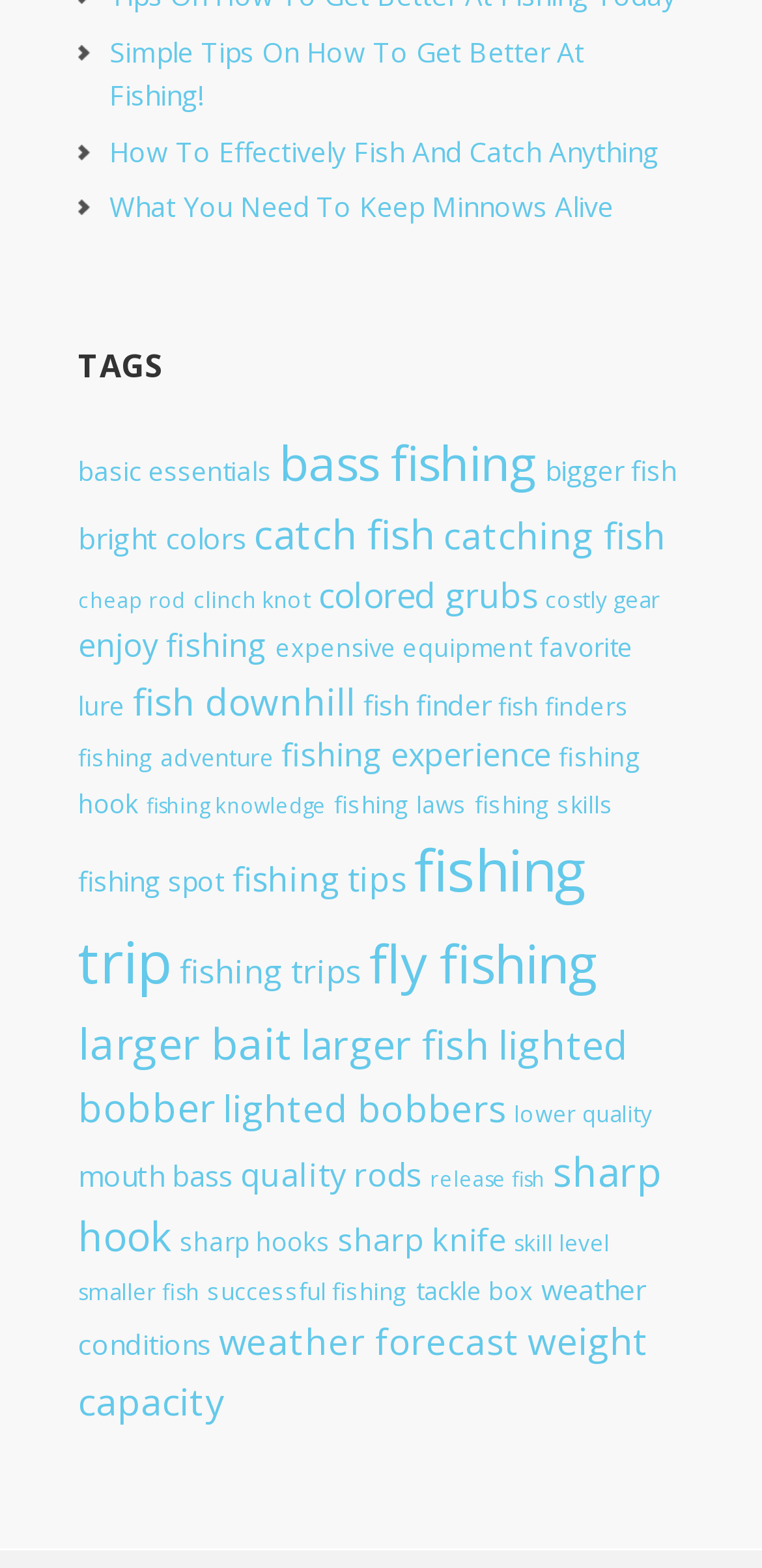Please indicate the bounding box coordinates for the clickable area to complete the following task: "View 'TAGS' section". The coordinates should be specified as four float numbers between 0 and 1, i.e., [left, top, right, bottom].

[0.103, 0.221, 0.897, 0.246]